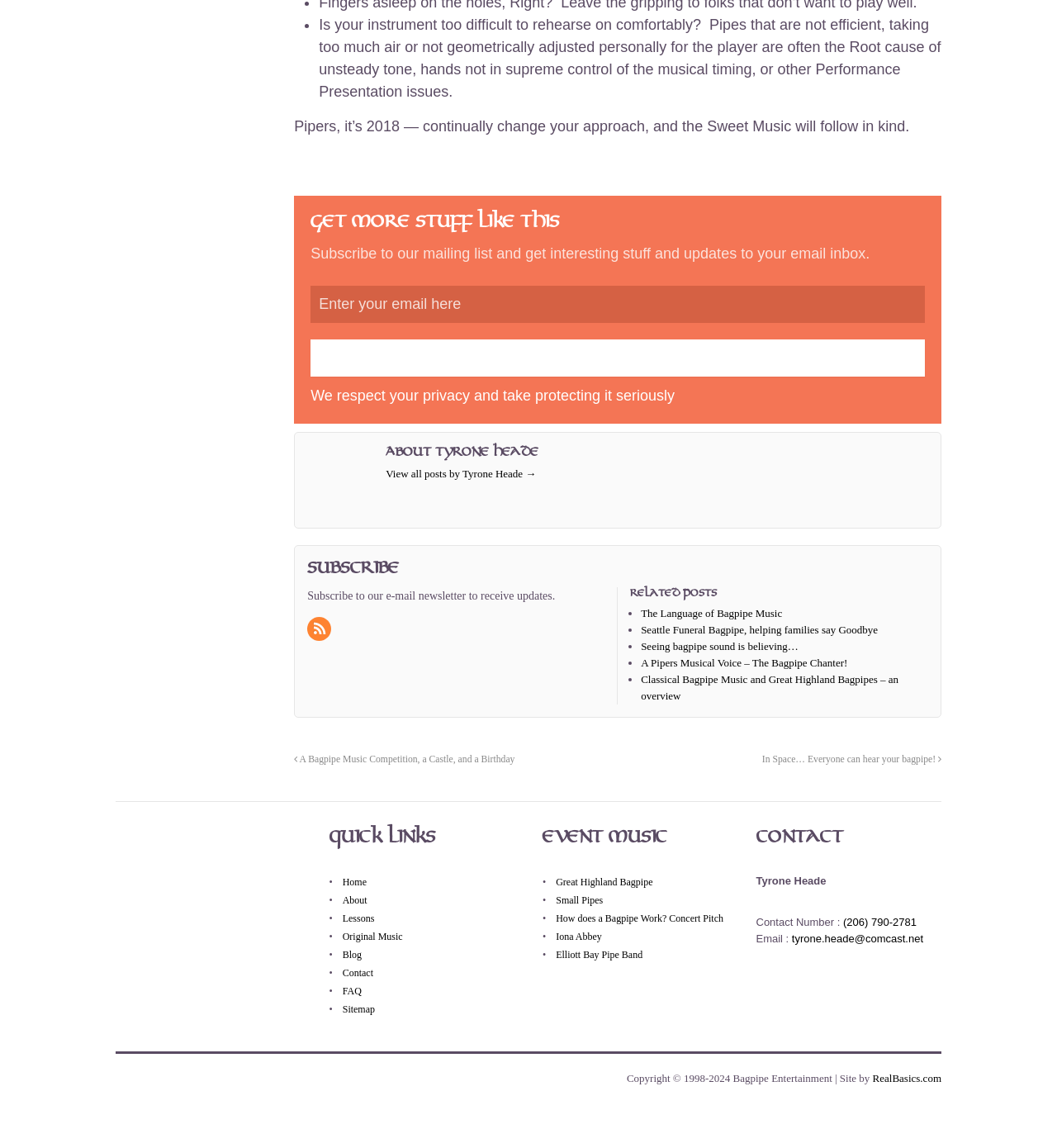Using the description: "Elliott Bay Pipe Band", identify the bounding box of the corresponding UI element in the screenshot.

[0.526, 0.826, 0.608, 0.836]